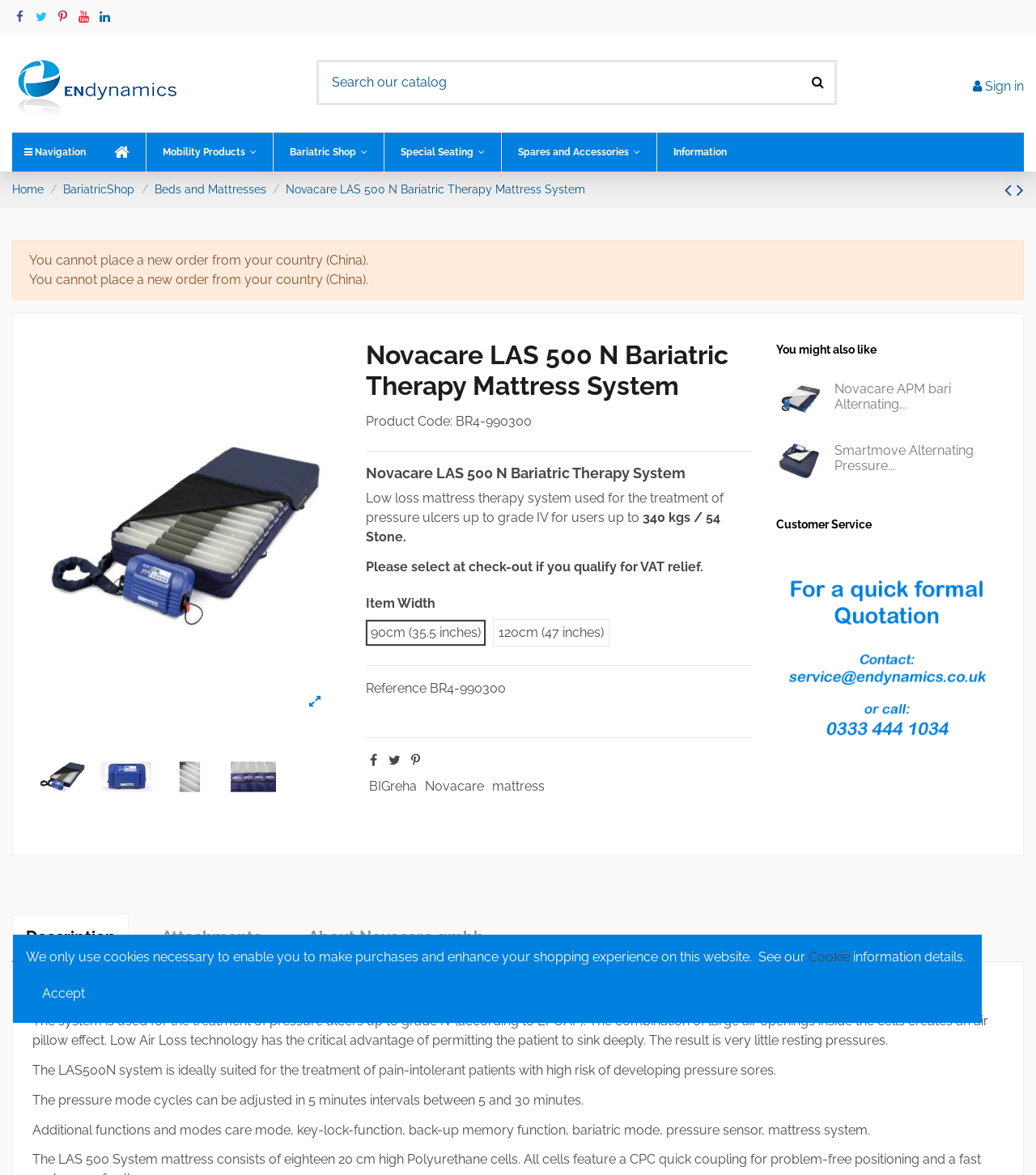Please provide a brief answer to the question using only one word or phrase: 
What is the company name of the website?

ENdynamics Ltd